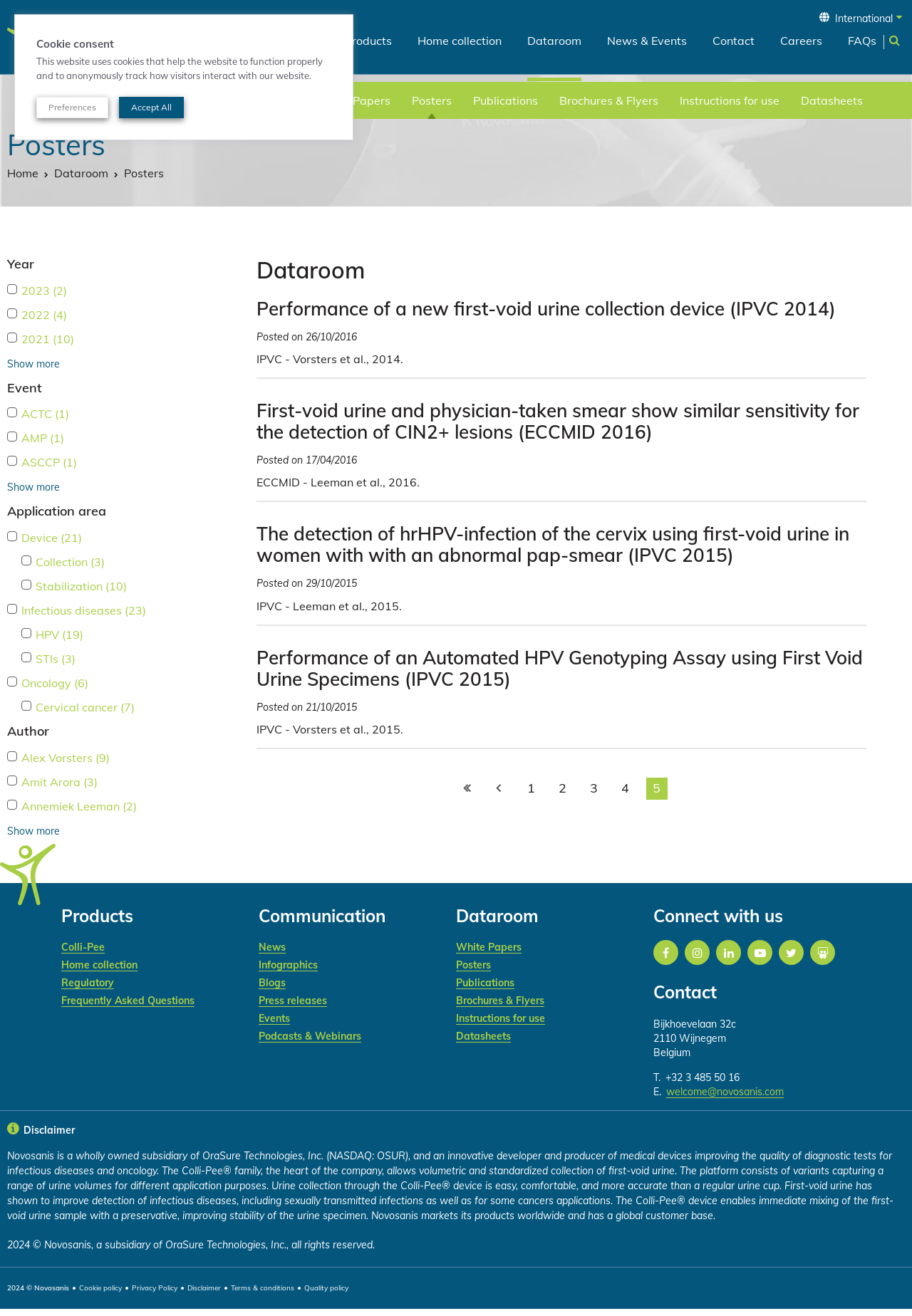How many filters are available for the 'Year' category?
Based on the visual, give a brief answer using one word or a short phrase.

3